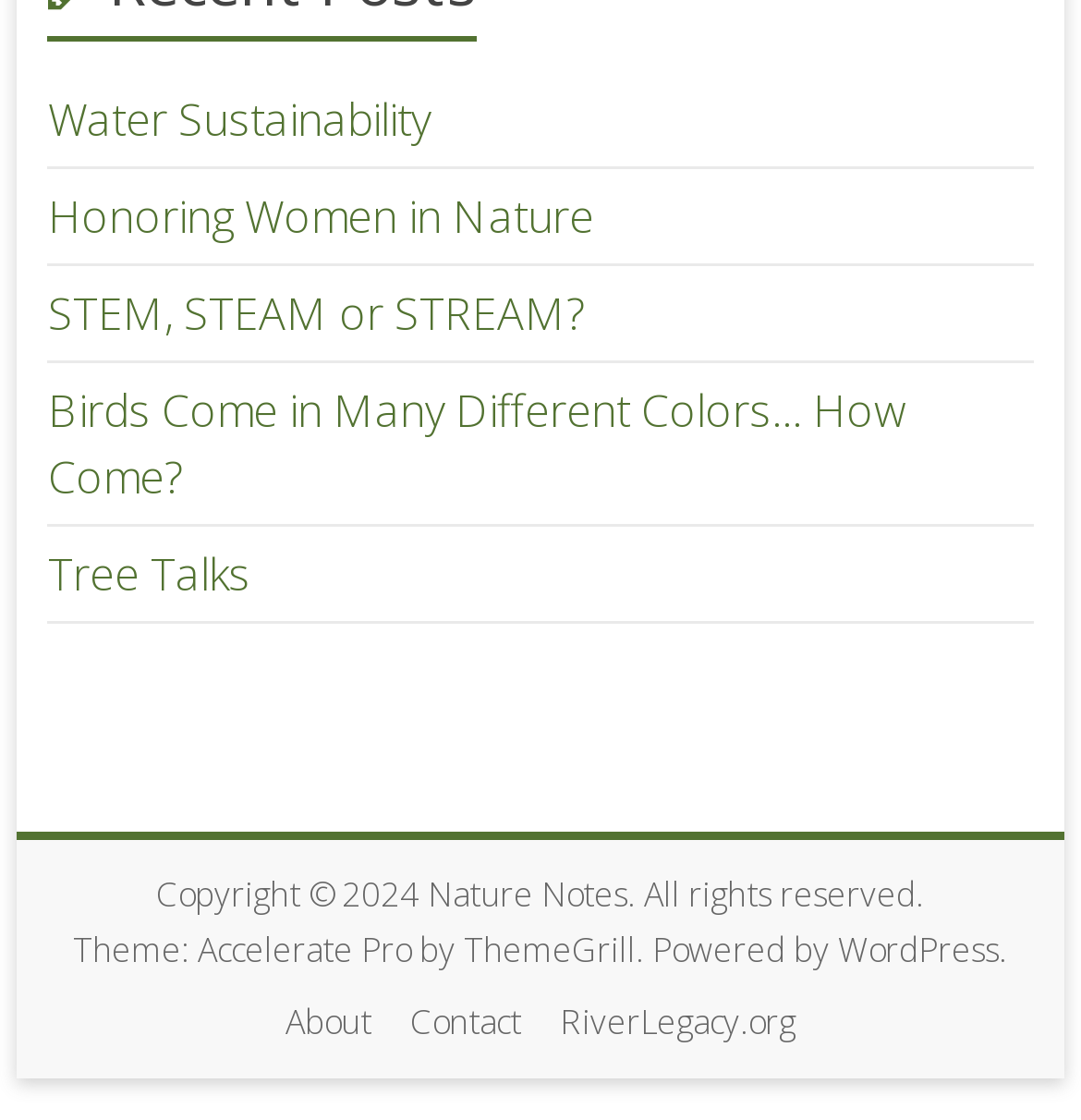Kindly determine the bounding box coordinates for the clickable area to achieve the given instruction: "Click on Water Sustainability".

[0.044, 0.08, 0.398, 0.134]